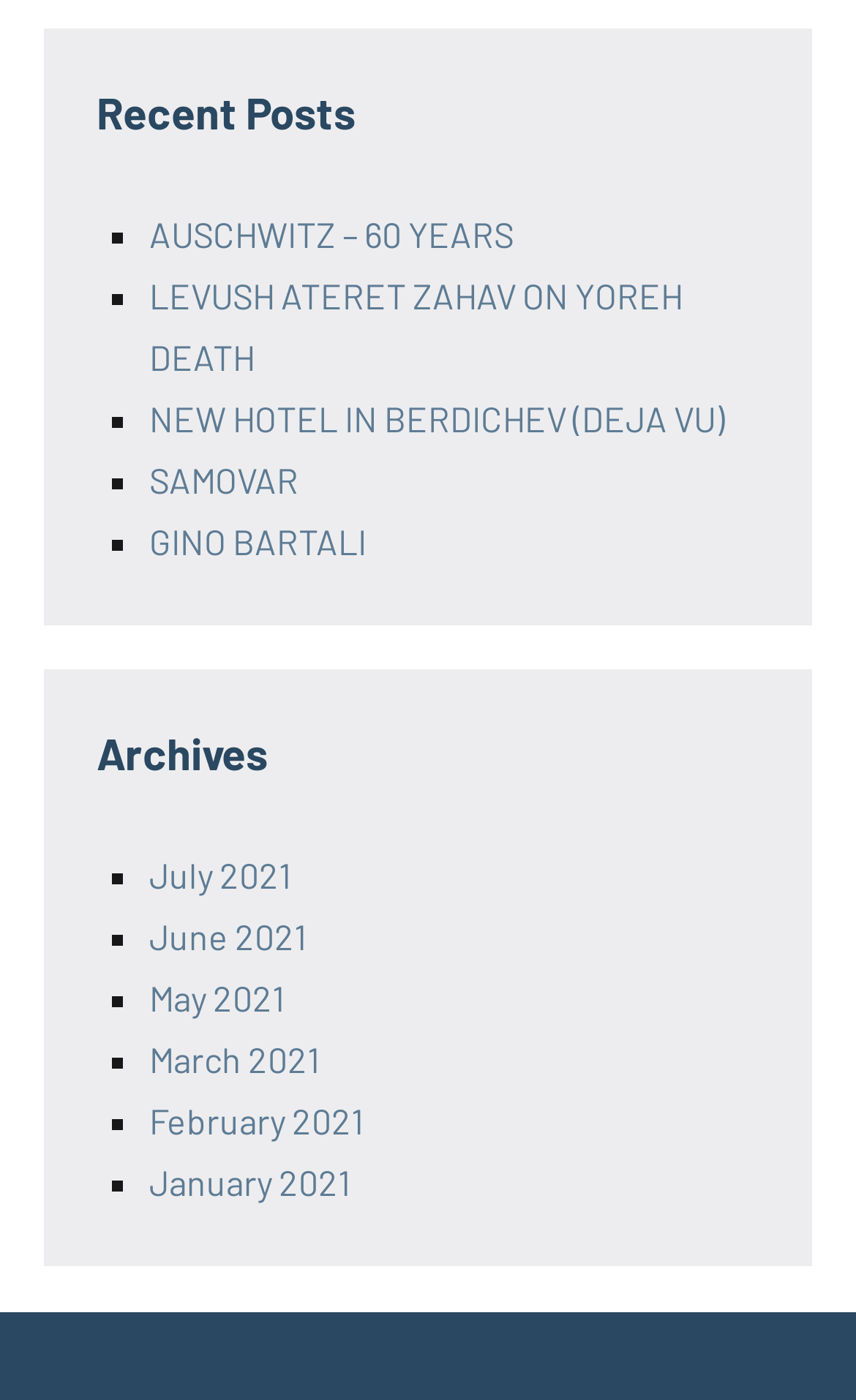How many months are listed in the archives?
Please use the image to provide a one-word or short phrase answer.

6